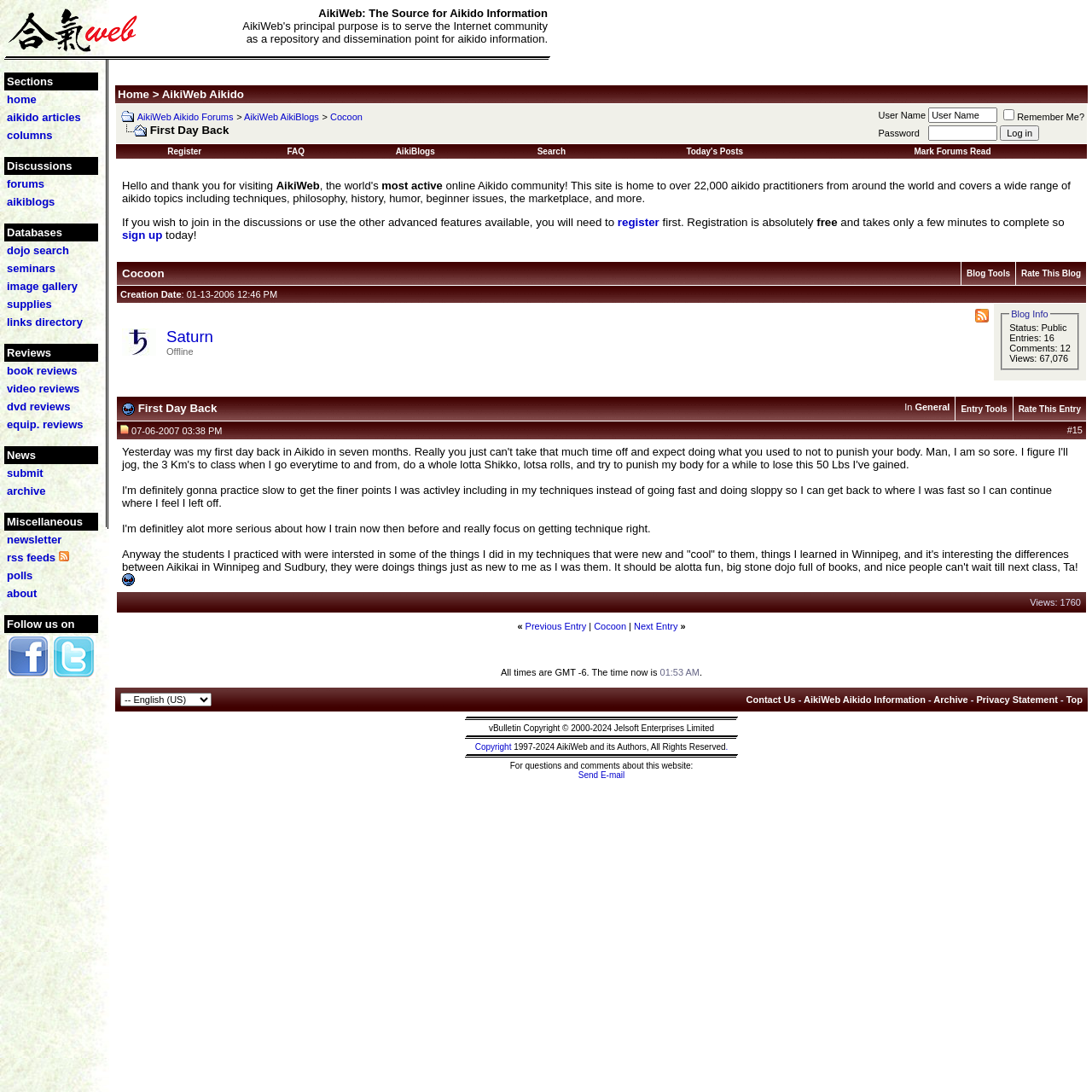Please give a one-word or short phrase response to the following question: 
What is the purpose of the Reviews section?

Book, video, dvd, equip reviews